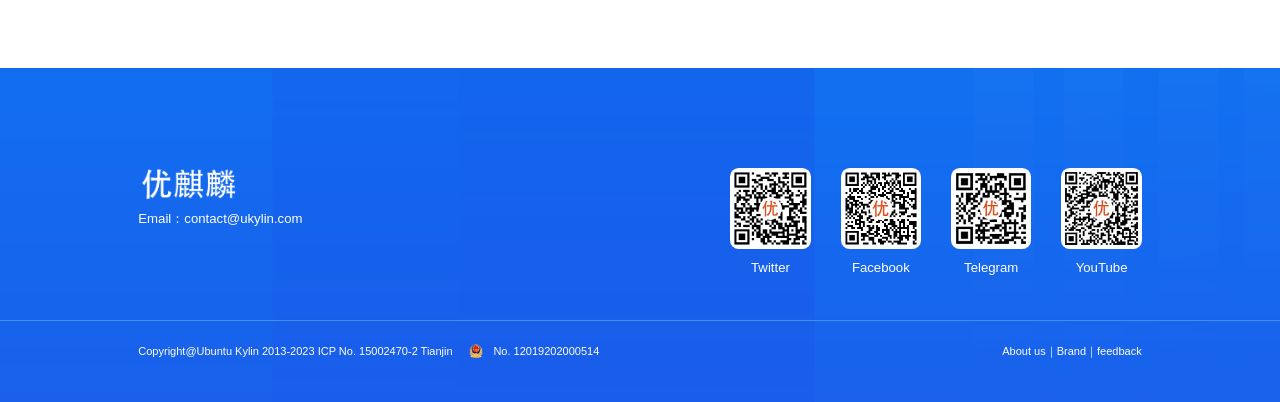Locate the bounding box coordinates of the UI element described by: "feedback". Provide the coordinates as four float numbers between 0 and 1, formatted as [left, top, right, bottom].

[0.857, 0.859, 0.892, 0.889]